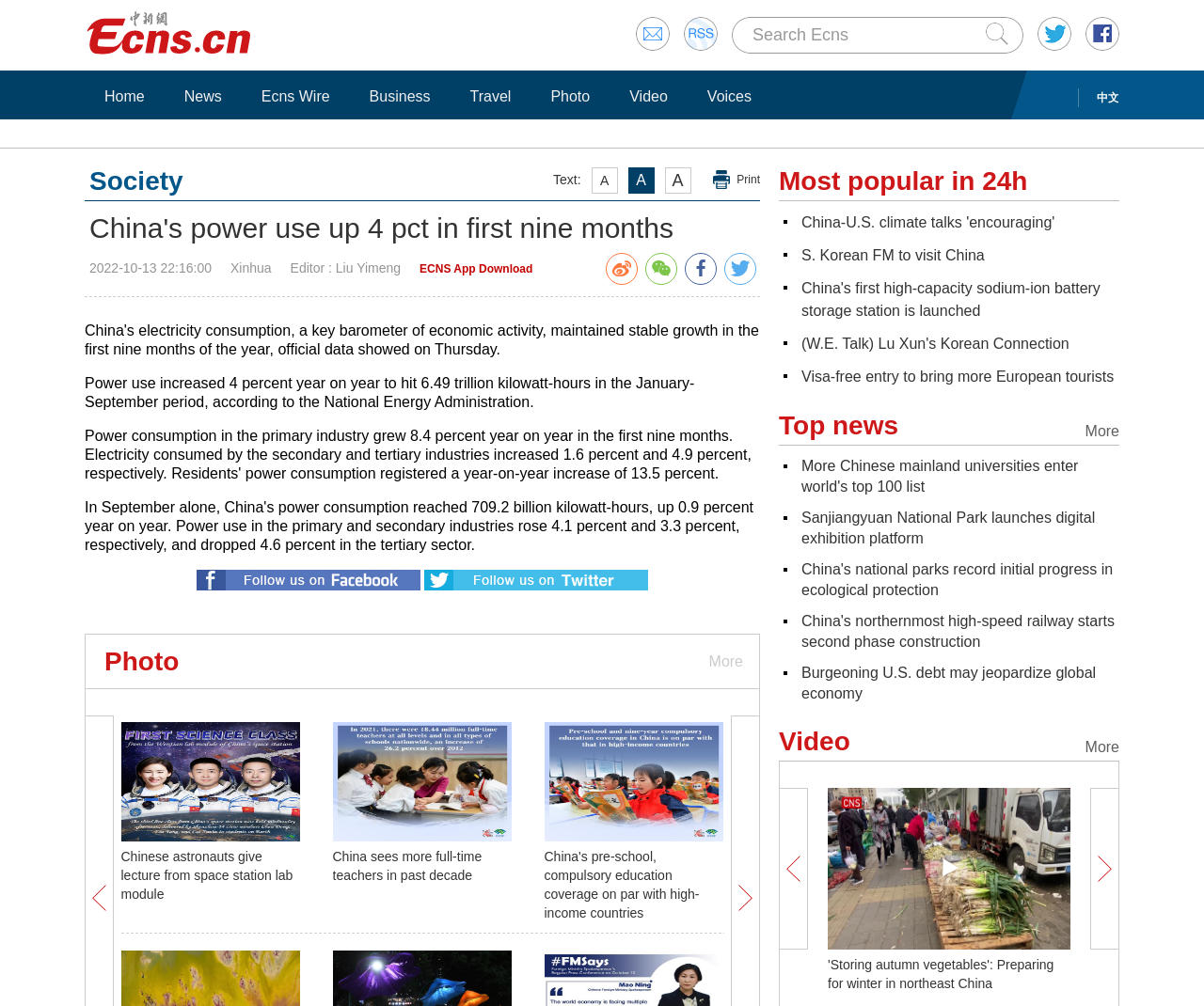What is the percentage increase in China's power use?
Using the screenshot, give a one-word or short phrase answer.

4 percent